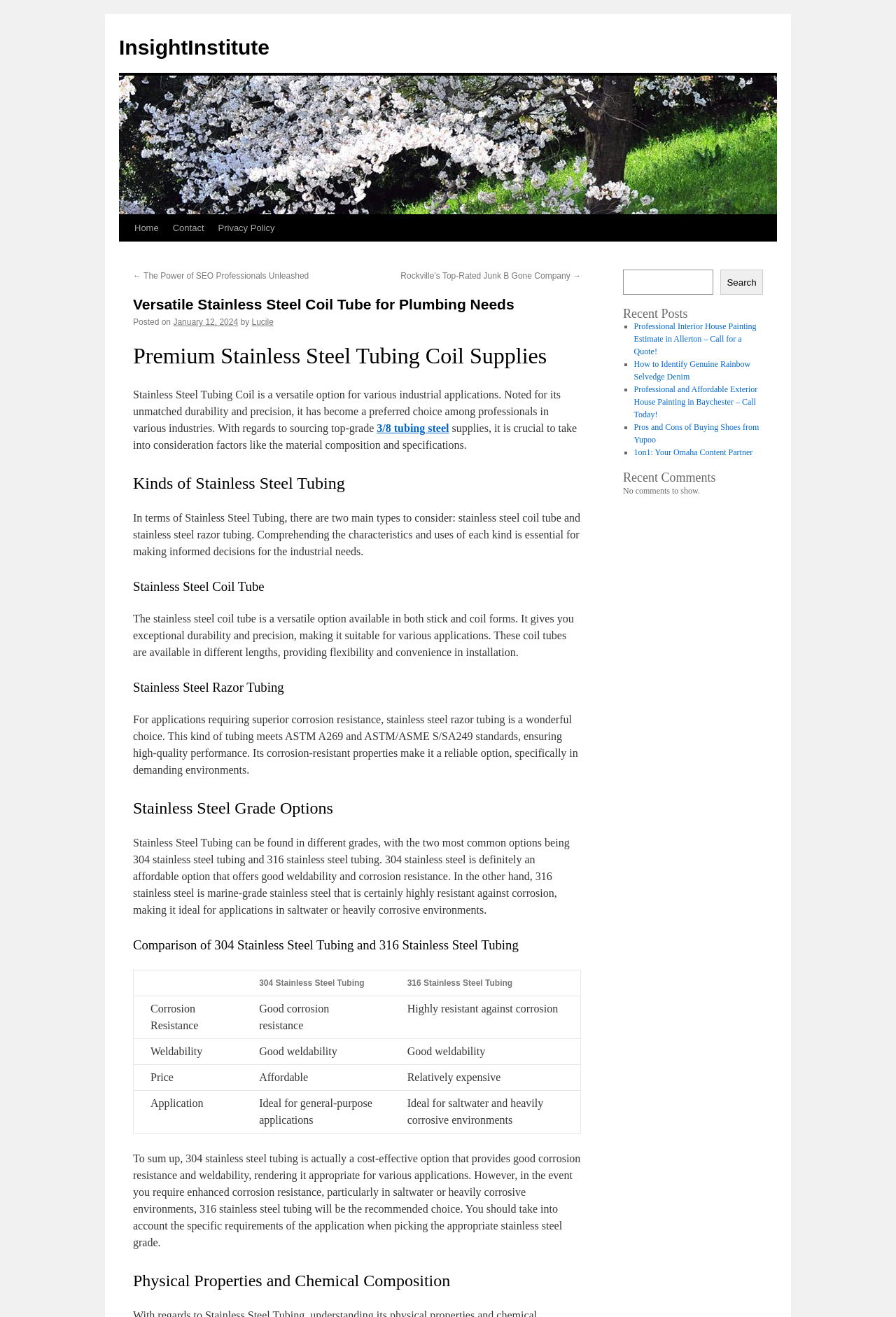Locate the bounding box coordinates of the area that needs to be clicked to fulfill the following instruction: "Click the DIHK Logo". The coordinates should be in the format of four float numbers between 0 and 1, namely [left, top, right, bottom].

None